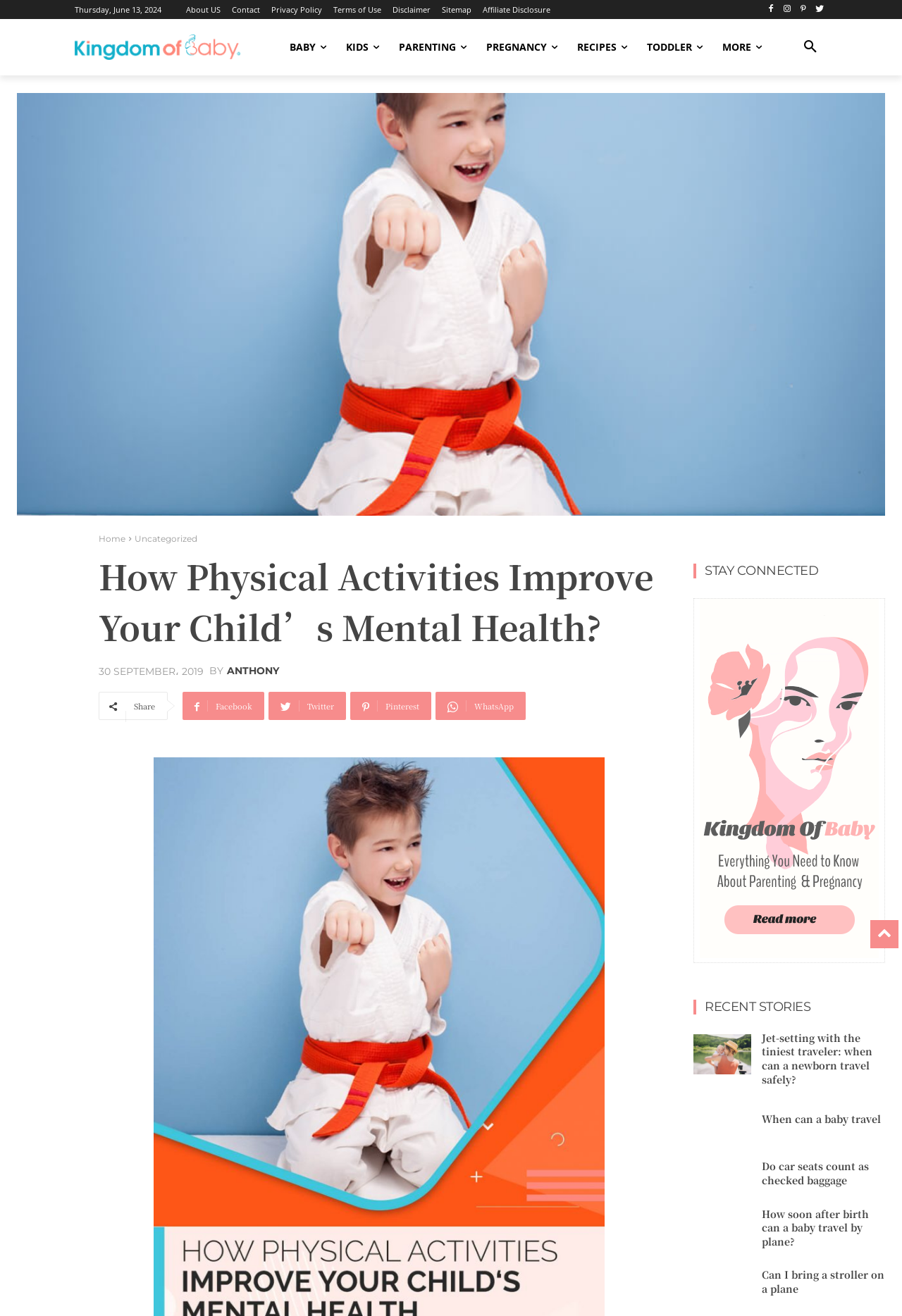What are the social media platforms available for sharing?
Offer a detailed and full explanation in response to the question.

I found the social media platforms available for sharing by looking at the link elements below the 'Share' static text. The link elements contain the icons and text for Facebook, Twitter, Pinterest, and WhatsApp, which are the available social media platforms for sharing.